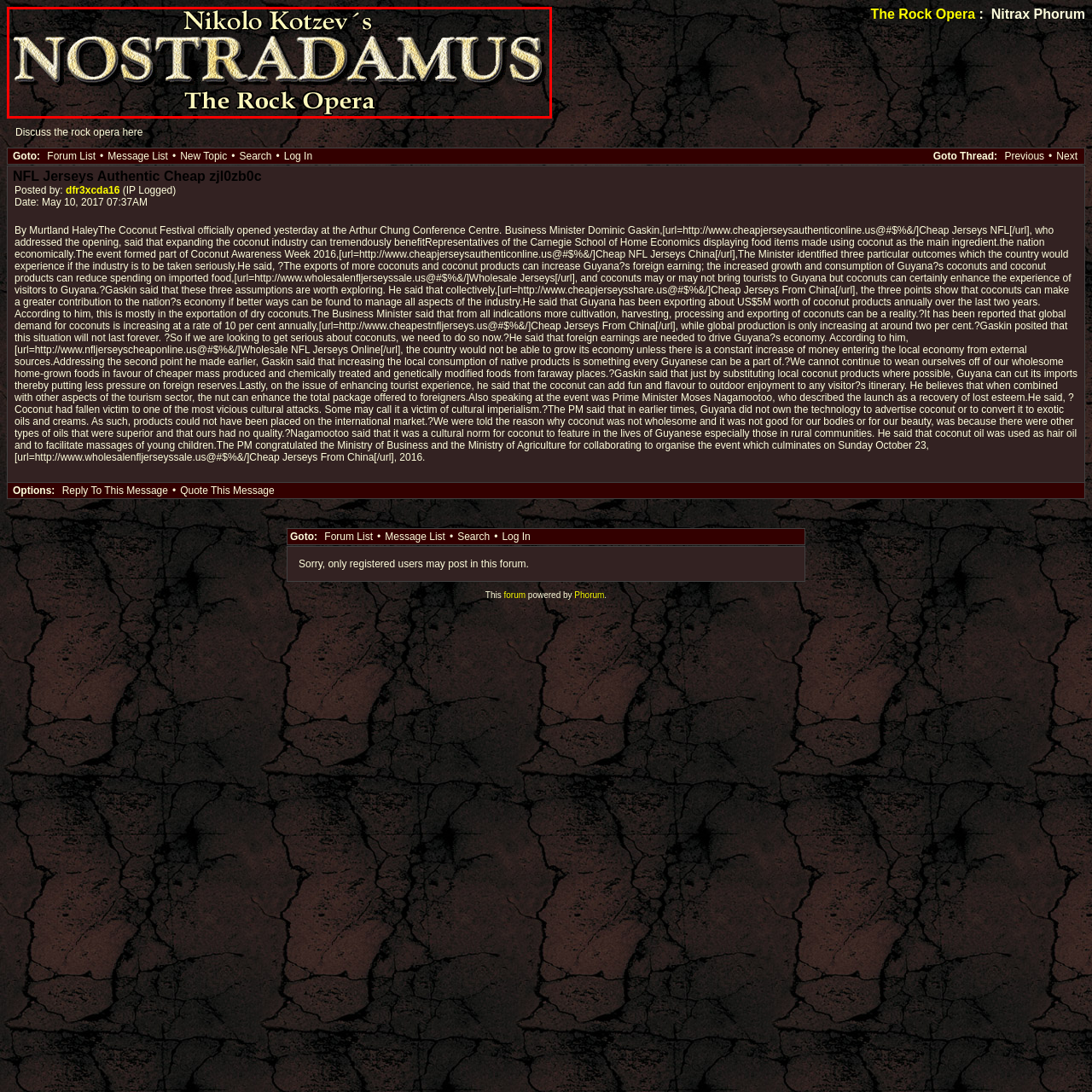Inspect the area enclosed by the red box and reply to the question using only one word or a short phrase: 
What color is the lettering?

Gold and white